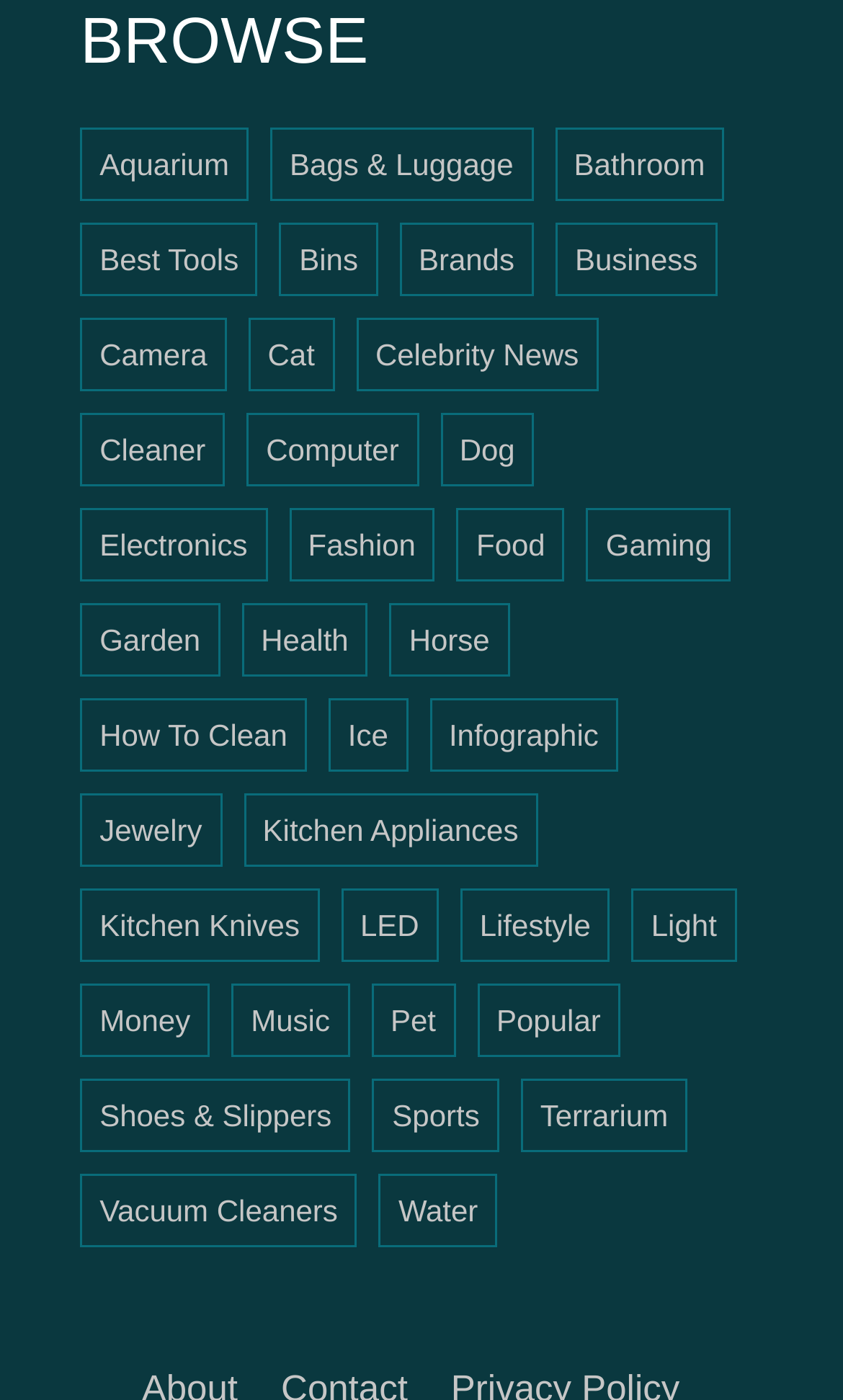Determine the bounding box coordinates of the clickable region to execute the instruction: "Explore Best Tools". The coordinates should be four float numbers between 0 and 1, denoted as [left, top, right, bottom].

[0.095, 0.16, 0.306, 0.212]